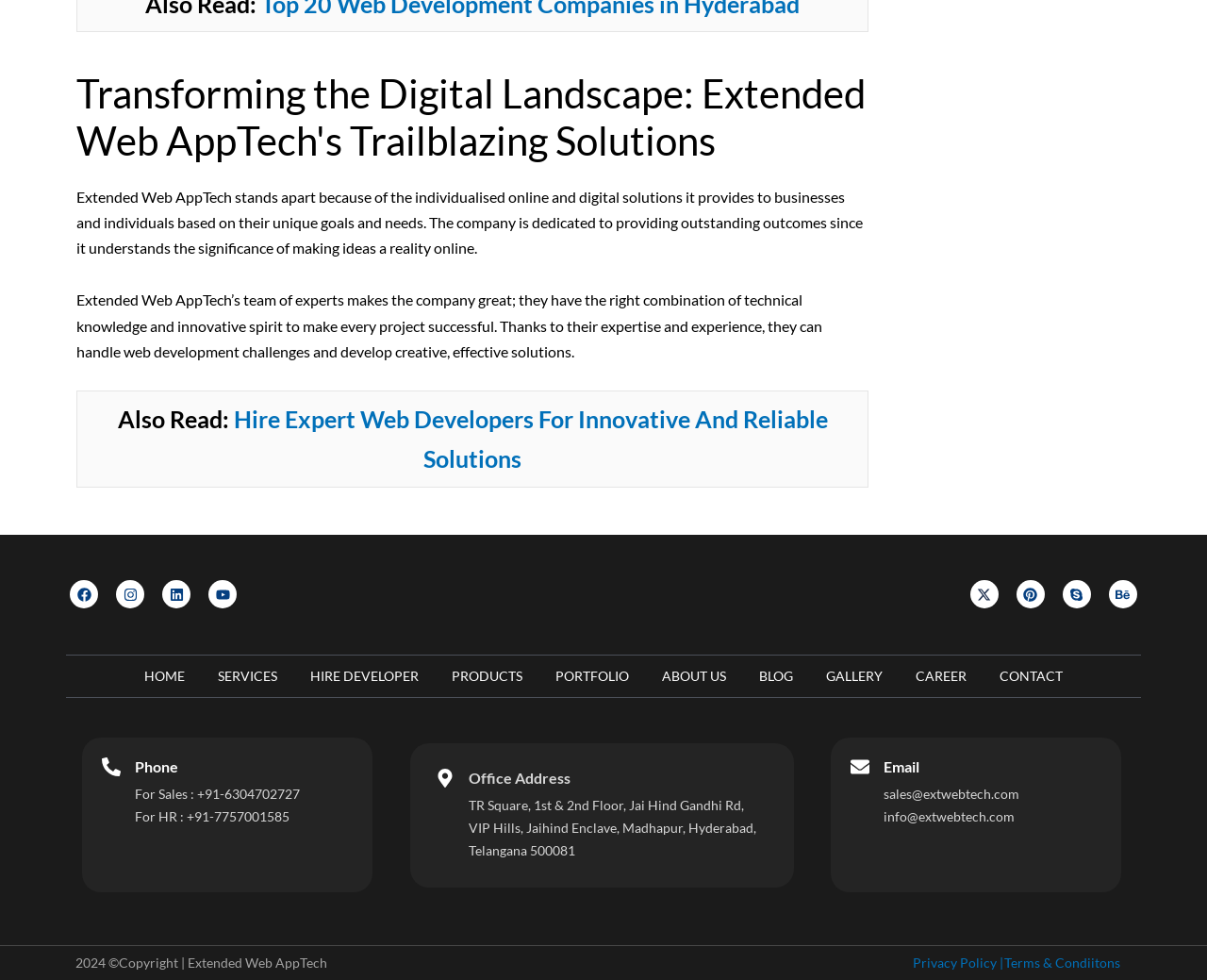Please locate the bounding box coordinates of the element that should be clicked to achieve the given instruction: "View the Office Address".

[0.388, 0.784, 0.472, 0.803]